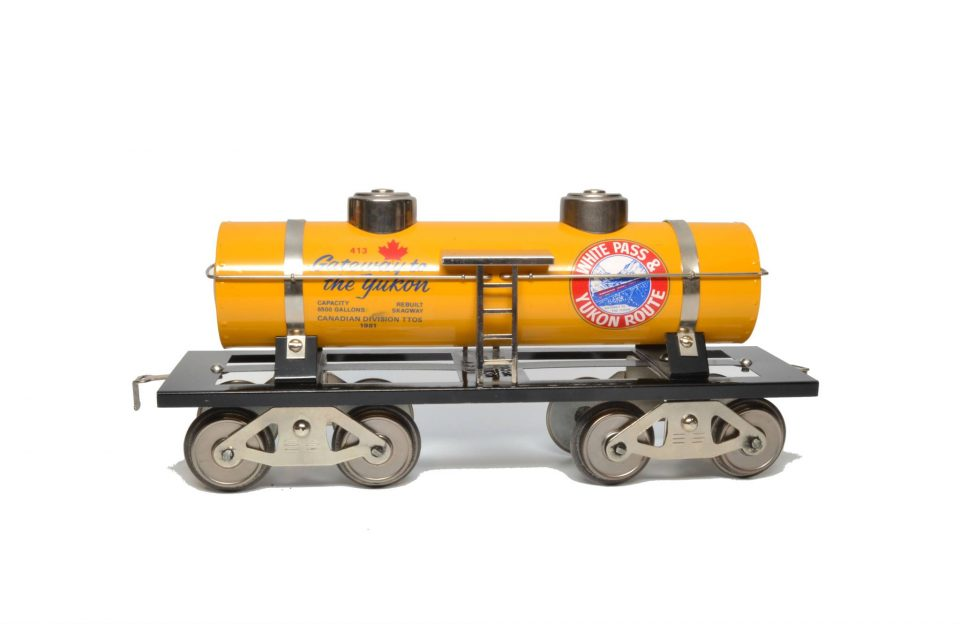Explain what is happening in the image with as much detail as possible.

This image features a model tank car representing the White Pass & Yukon Route, specifically the rare #413 double dome tank car manufactured in 1981. The car showcases a striking yellow body, adorned with a blue and red logo that highlights the railway's heritage. Notably, it sits on a black frame with polished metal details, including realistic wheels and a ladder on the side for added authenticity. This model is part of a limited production run, with only 107 units made, making it a coveted piece among collectors. Alongside its decorative elements, the tank car embodies a rich history, as it was delivered to members in the same year it was produced, emphasizing its significance in model railroading and collectible toy trains.